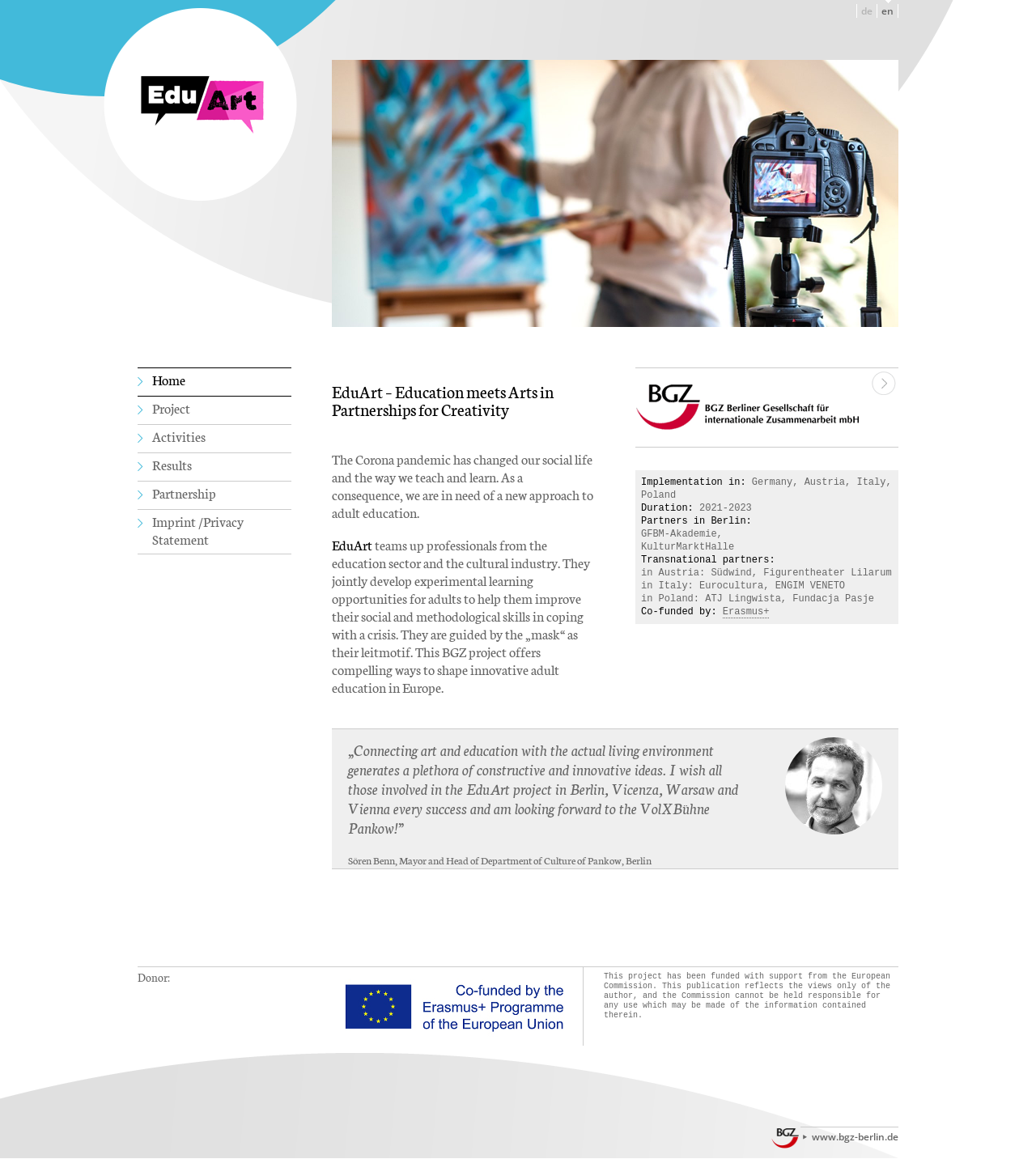Refer to the image and provide a thorough answer to this question:
How many countries are involved in the project?

The countries involved in the project are Germany, Austria, Italy, and Poland, which are mentioned in the StaticText 'Implementation in: Germany, Austria, Italy, Poland'.